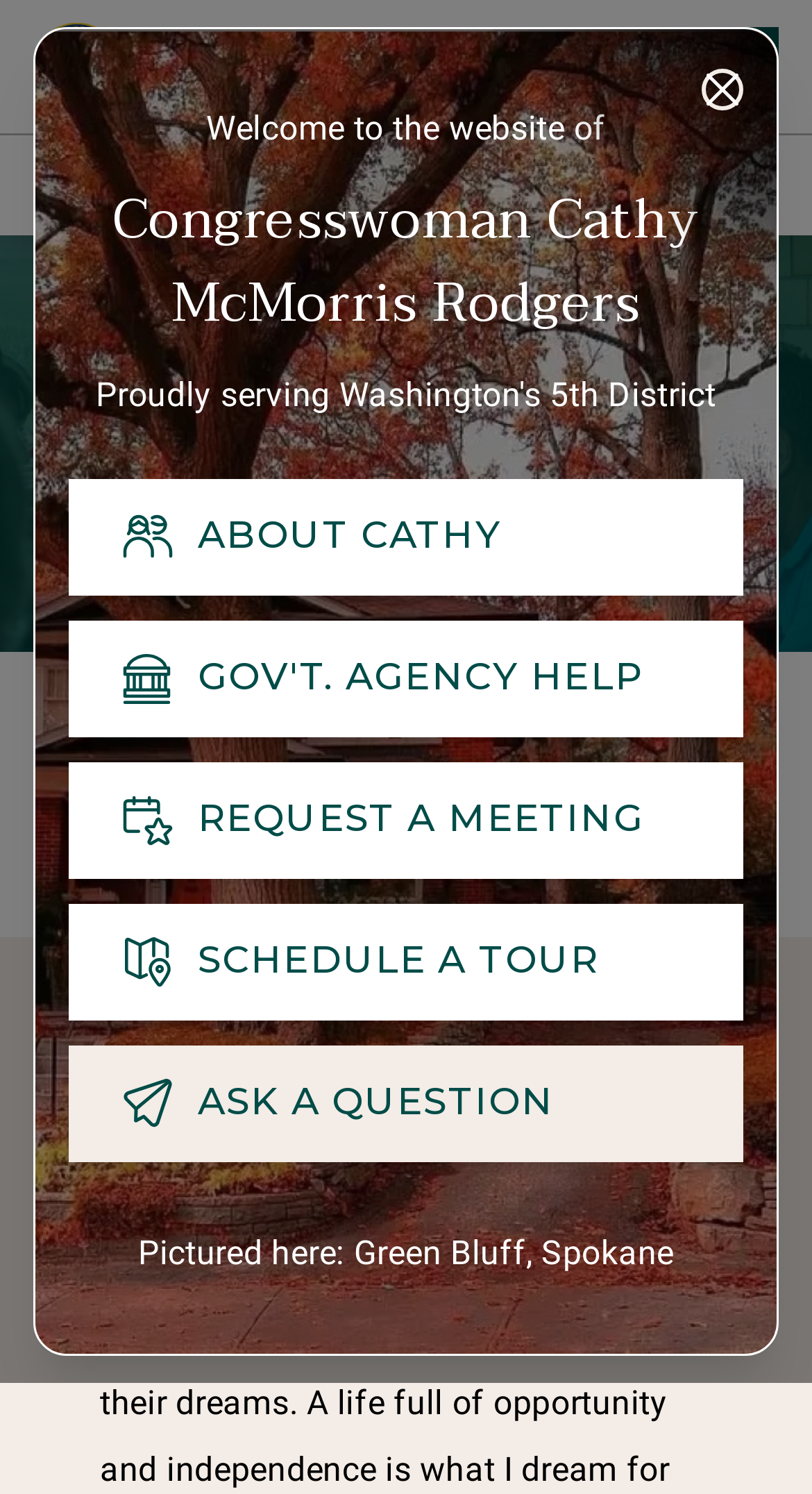Show the bounding box coordinates of the region that should be clicked to follow the instruction: "Explore the National Votes for Women Trail."

None